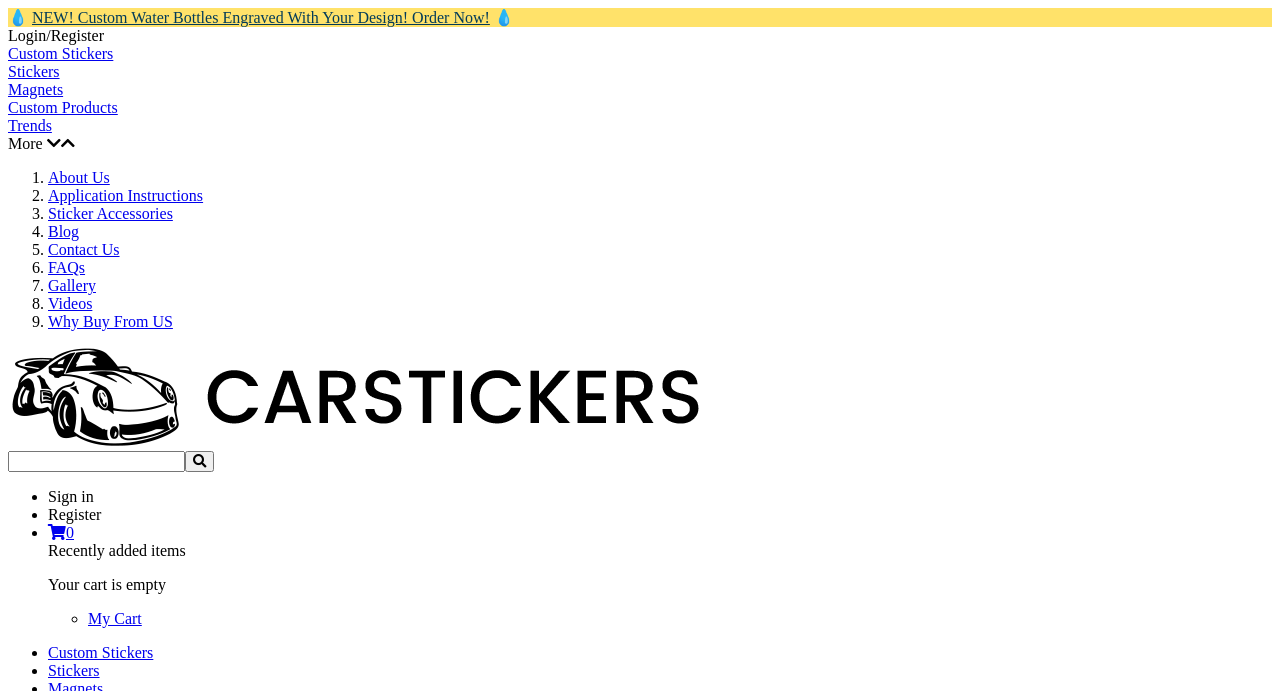Answer this question in one word or a short phrase: What is the navigation menu item after 'Stickers'?

Magnets